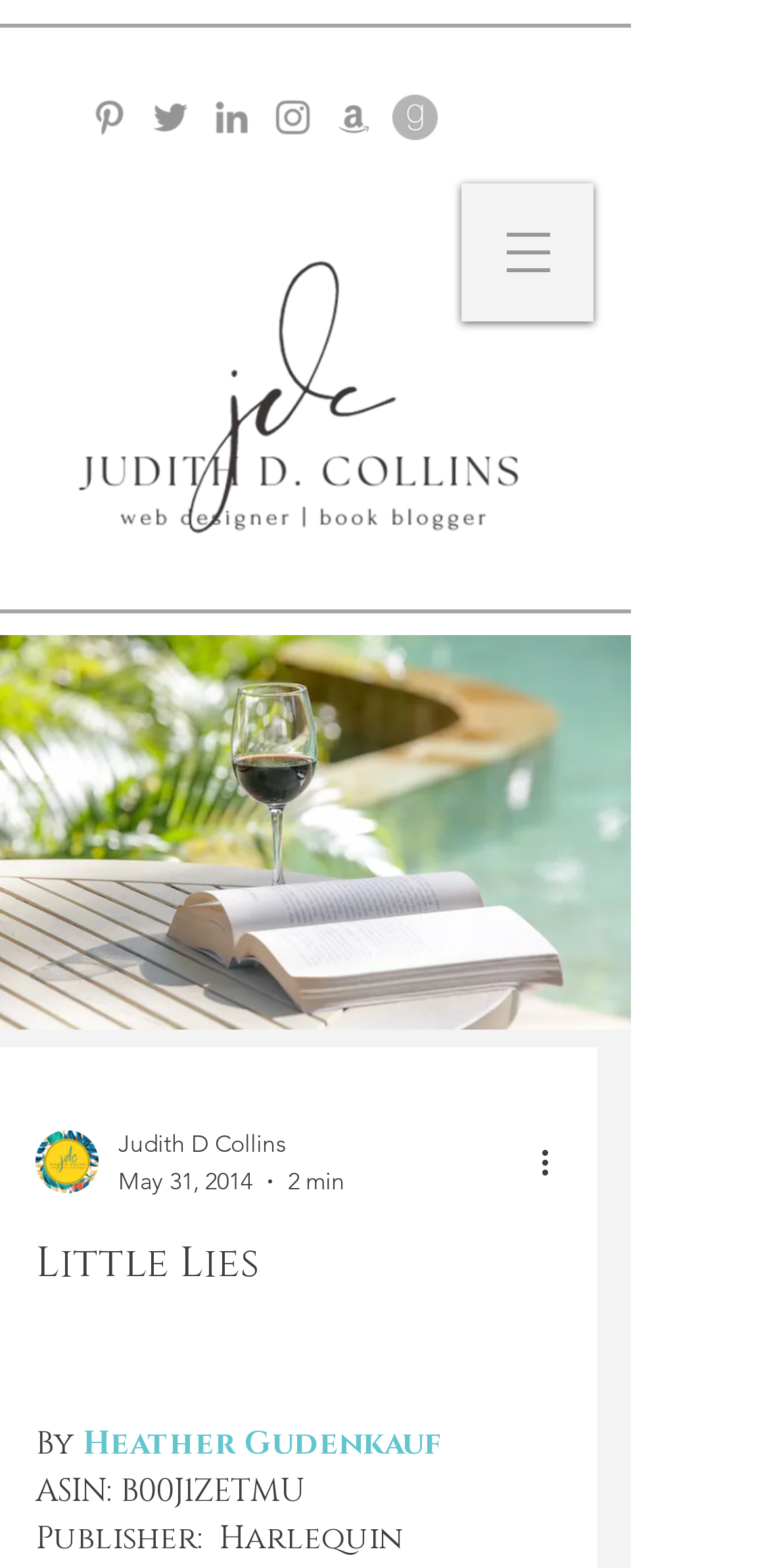Identify the bounding box coordinates of the area you need to click to perform the following instruction: "Visit Pinterest".

[0.113, 0.06, 0.172, 0.089]